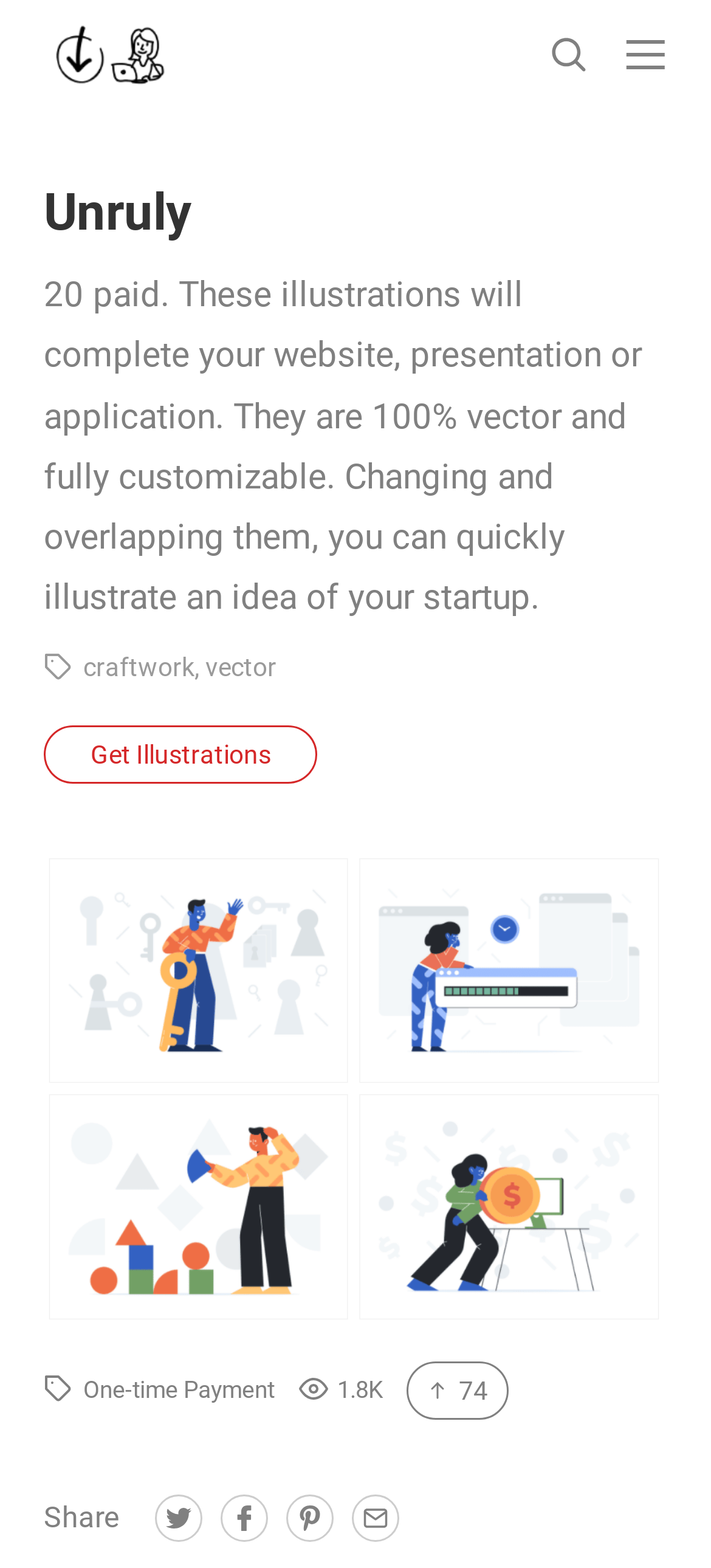Bounding box coordinates are given in the format (top-left x, top-left y, bottom-right x, bottom-right y). All values should be floating point numbers between 0 and 1. Provide the bounding box coordinate for the UI element described as: Pinterest

[0.403, 0.953, 0.469, 0.983]